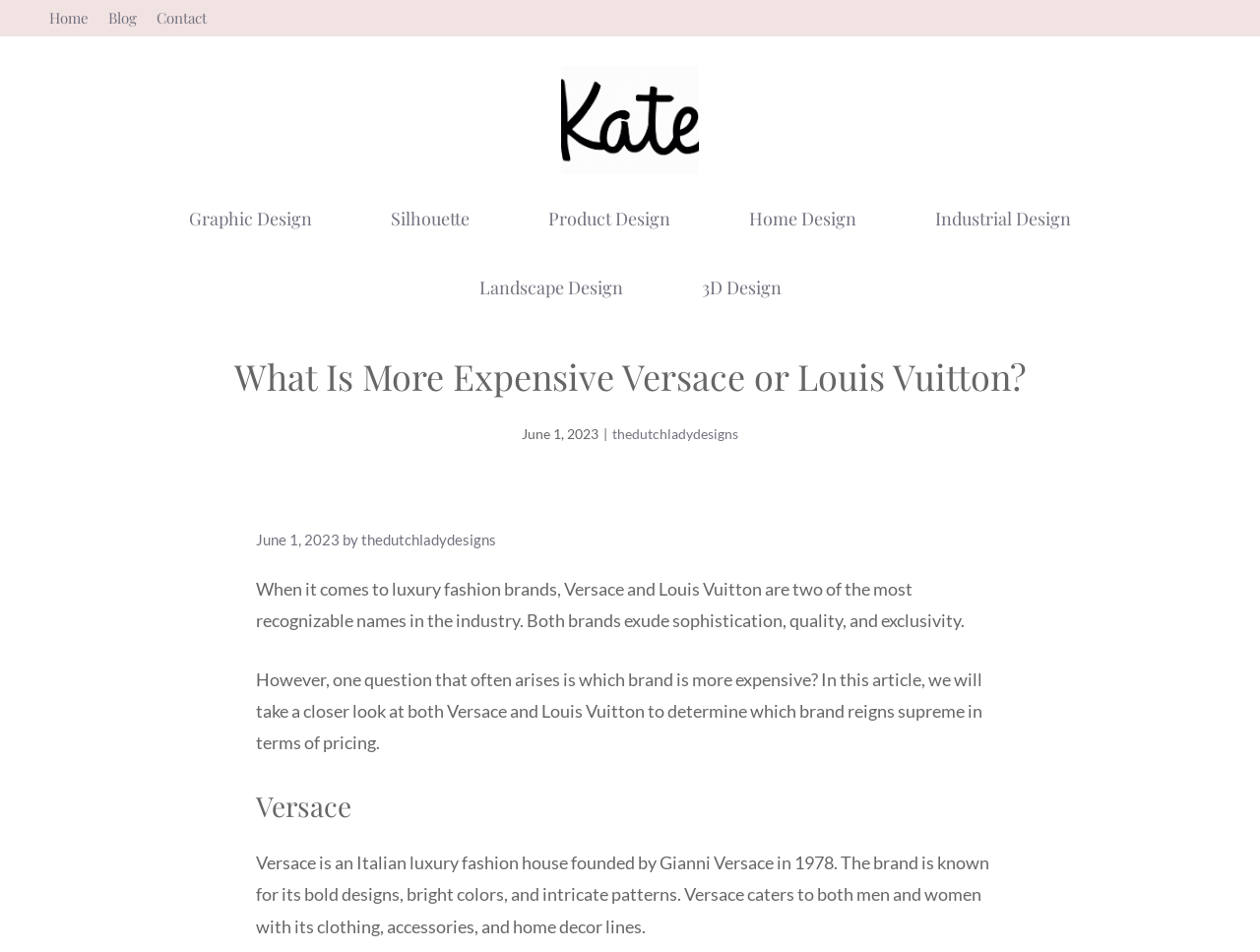Find the bounding box coordinates for the element described here: "alt="The Dutch Lady Designs"".

[0.445, 0.112, 0.555, 0.135]